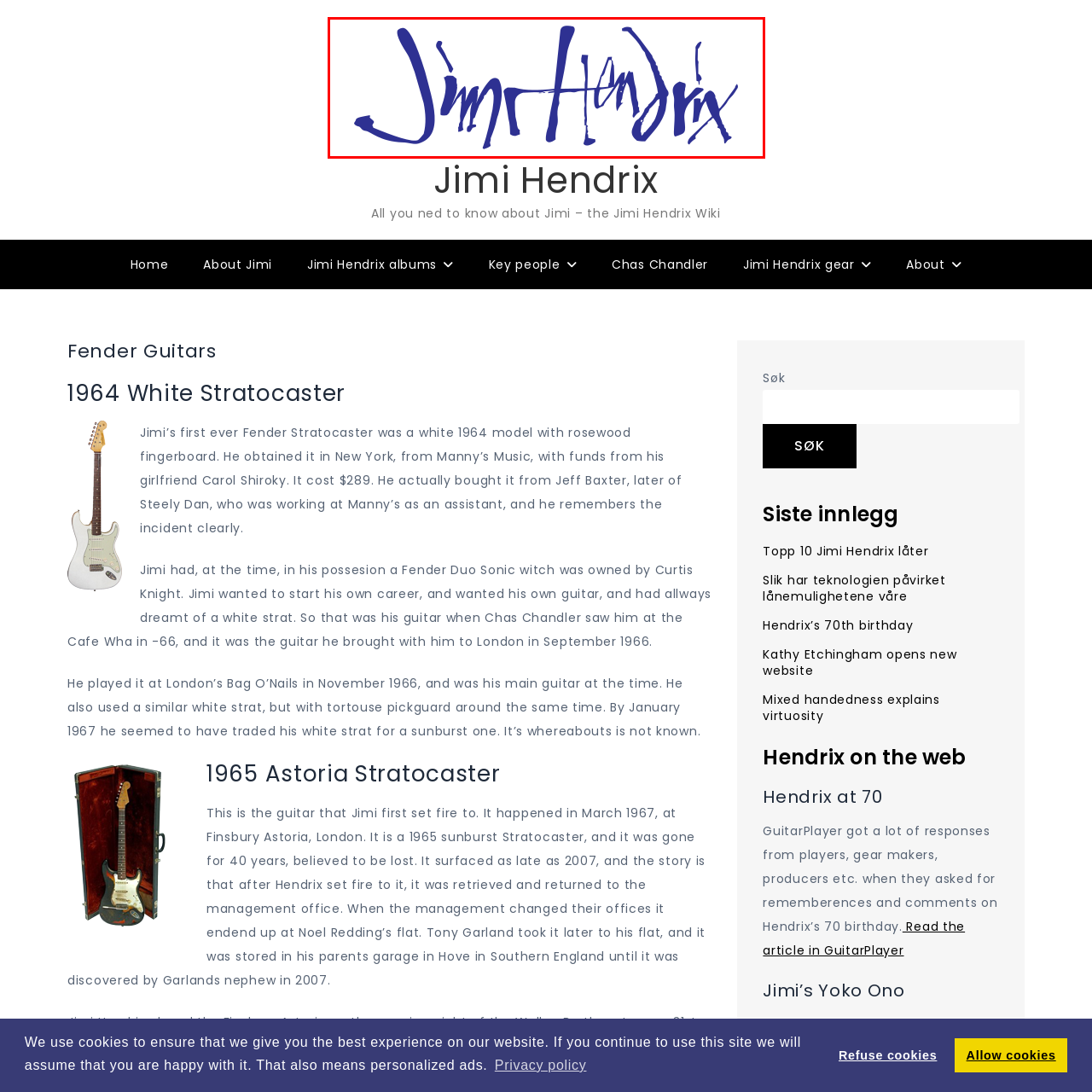Give an elaborate description of the visual elements within the red-outlined box.

This image features the signature of the legendary guitarist Jimi Hendrix, presented in a vibrant blue hue. The signature showcases Hendrix's distinctive, artistic style, reflecting his creativity not only as a musician but also as an iconic figure in rock history. Hendrix, renowned for his innovative guitar techniques and electrifying performances, has left an indelible mark on the music world. This piece embodies his legacy and the lasting impact he had on the genre, celebrating his contributions to rock music and culture.